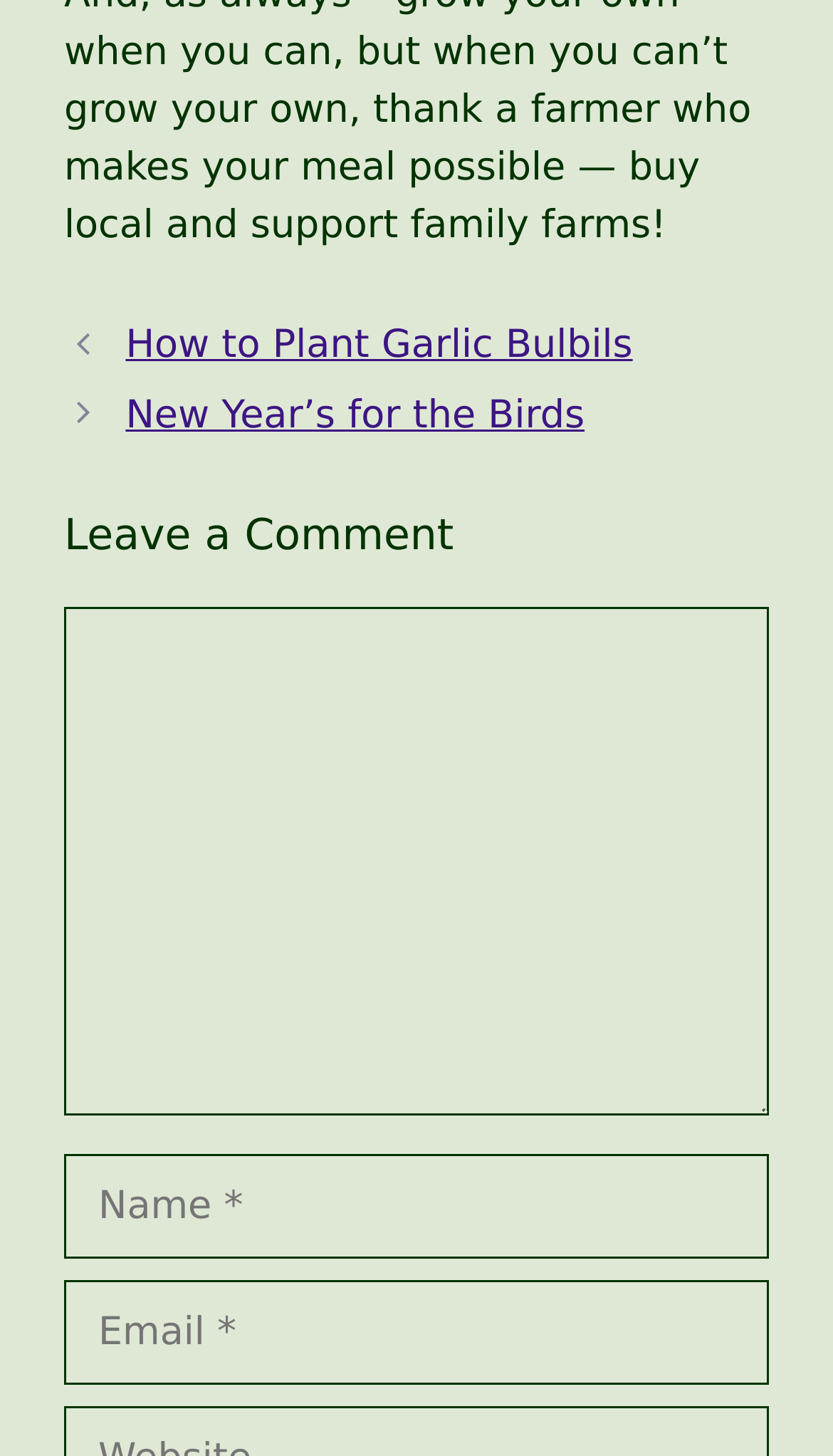Provide the bounding box coordinates, formatted as (top-left x, top-left y, bottom-right x, bottom-right y), with all values being floating point numbers between 0 and 1. Identify the bounding box of the UI element that matches the description: parent_node: Comment name="comment"

[0.077, 0.417, 0.923, 0.766]